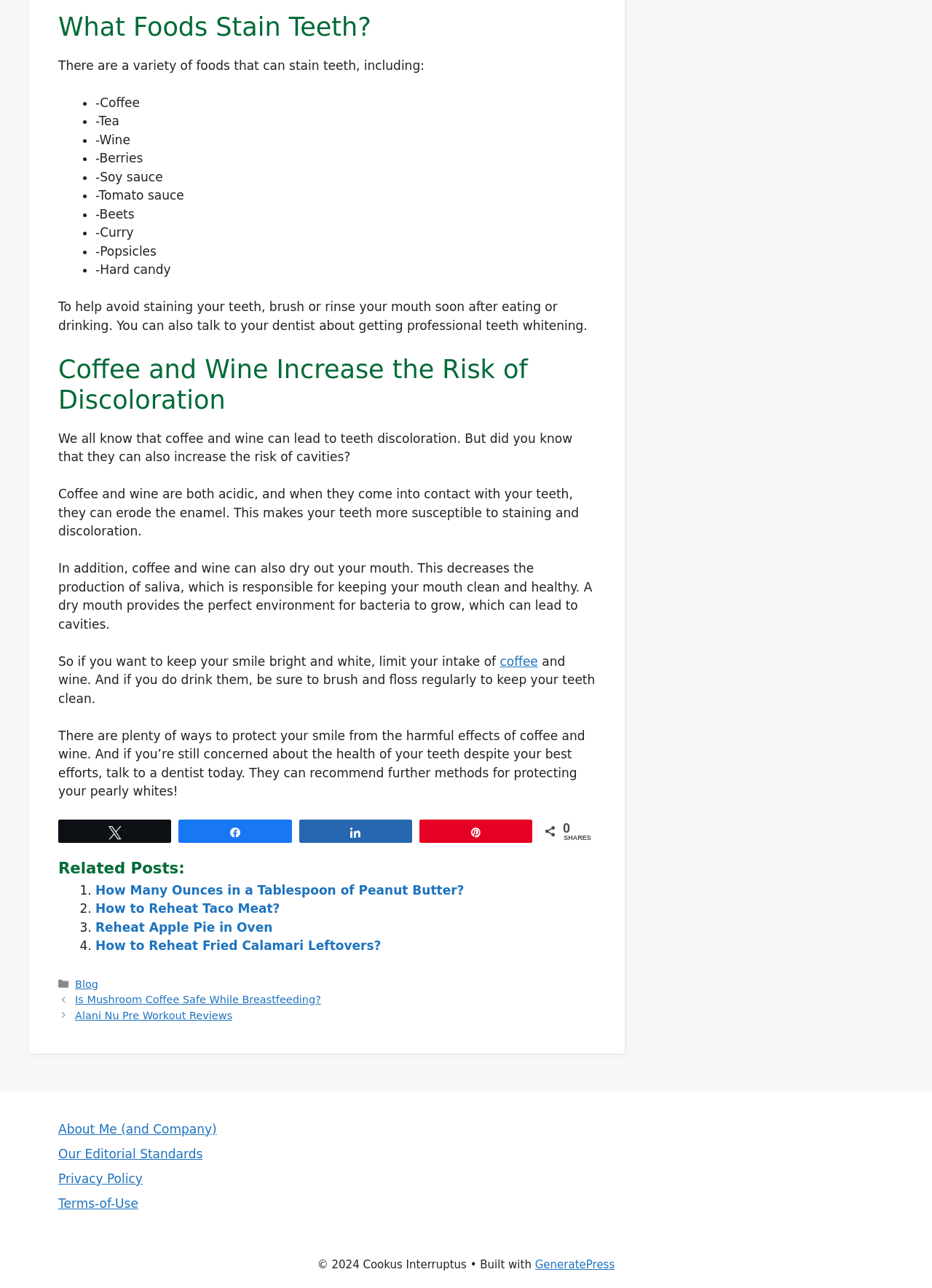Can you give a comprehensive explanation to the question given the content of the image?
What can happen if you don't brush and floss regularly?

If you don't brush and floss regularly, bacteria can grow in your mouth, leading to cavities. This is because coffee and wine can dry out your mouth, providing the perfect environment for bacteria to grow, which can lead to cavities if good oral hygiene practices are not followed.